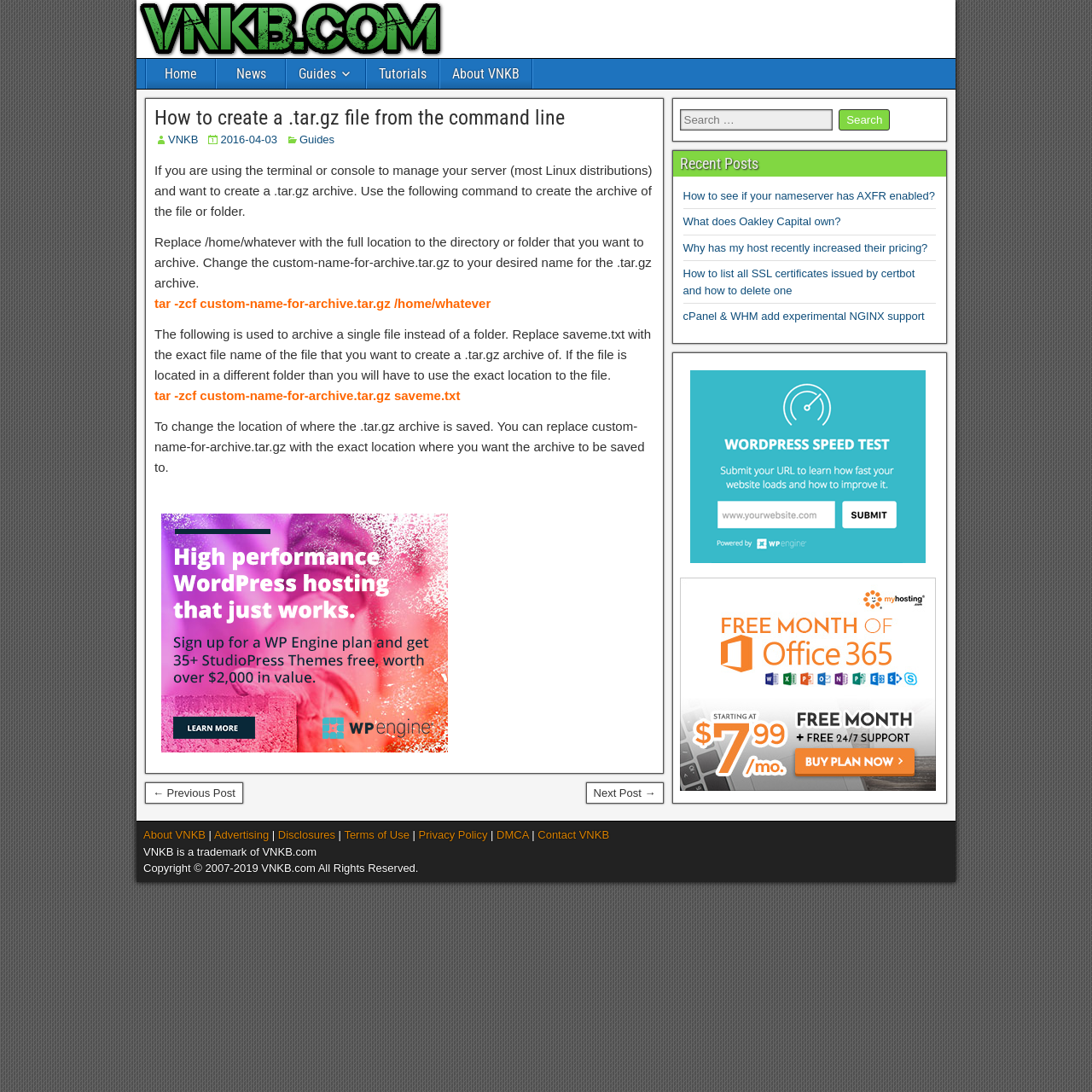Could you please study the image and provide a detailed answer to the question:
What is the website's logo?

The website's logo is located at the top left corner of the webpage, and it is an image with the text 'VNKB.com'.